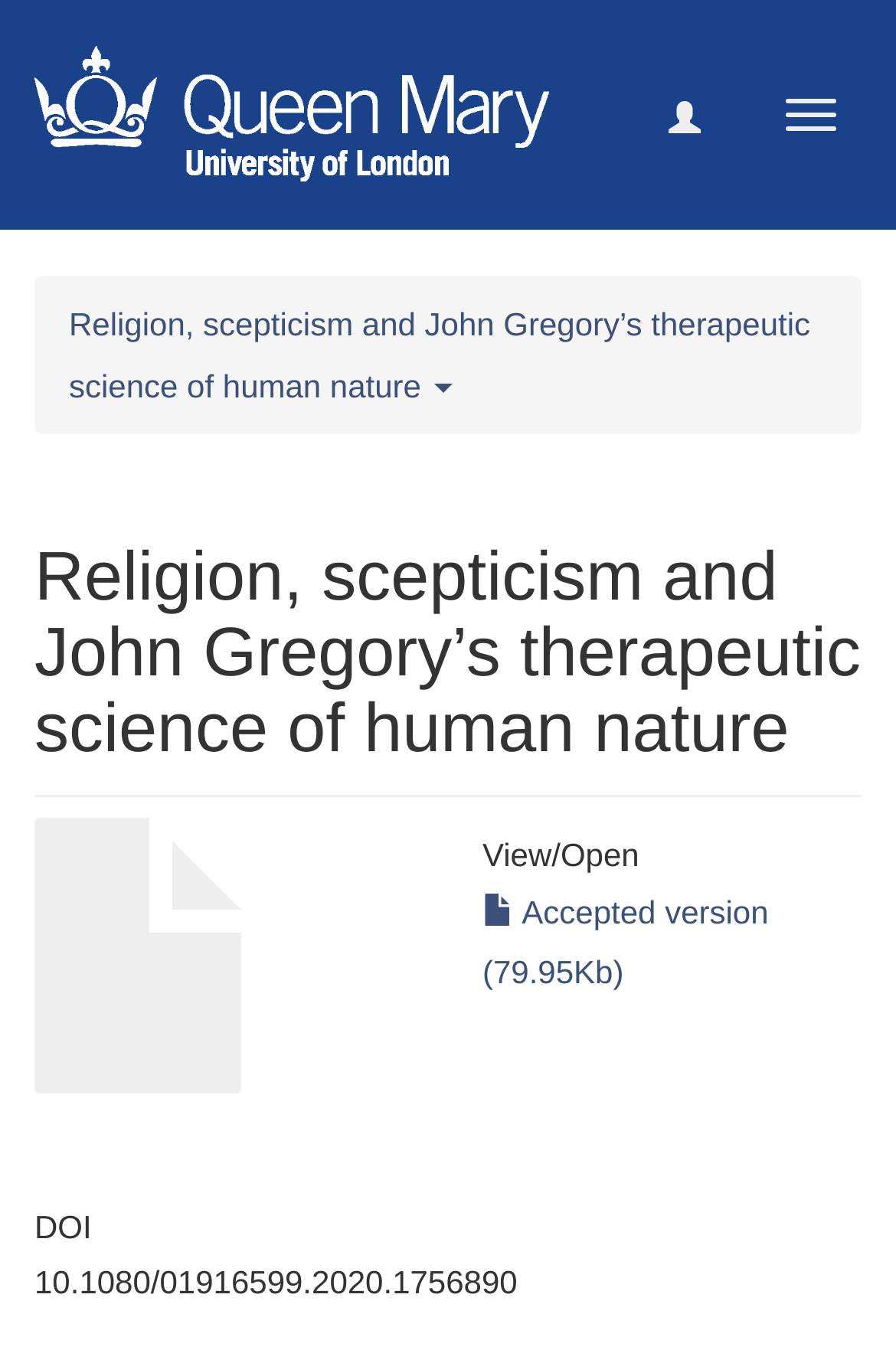Provide the bounding box coordinates of the UI element that matches the description: "Accepted version (79.95Kb)".

[0.538, 0.655, 0.858, 0.727]